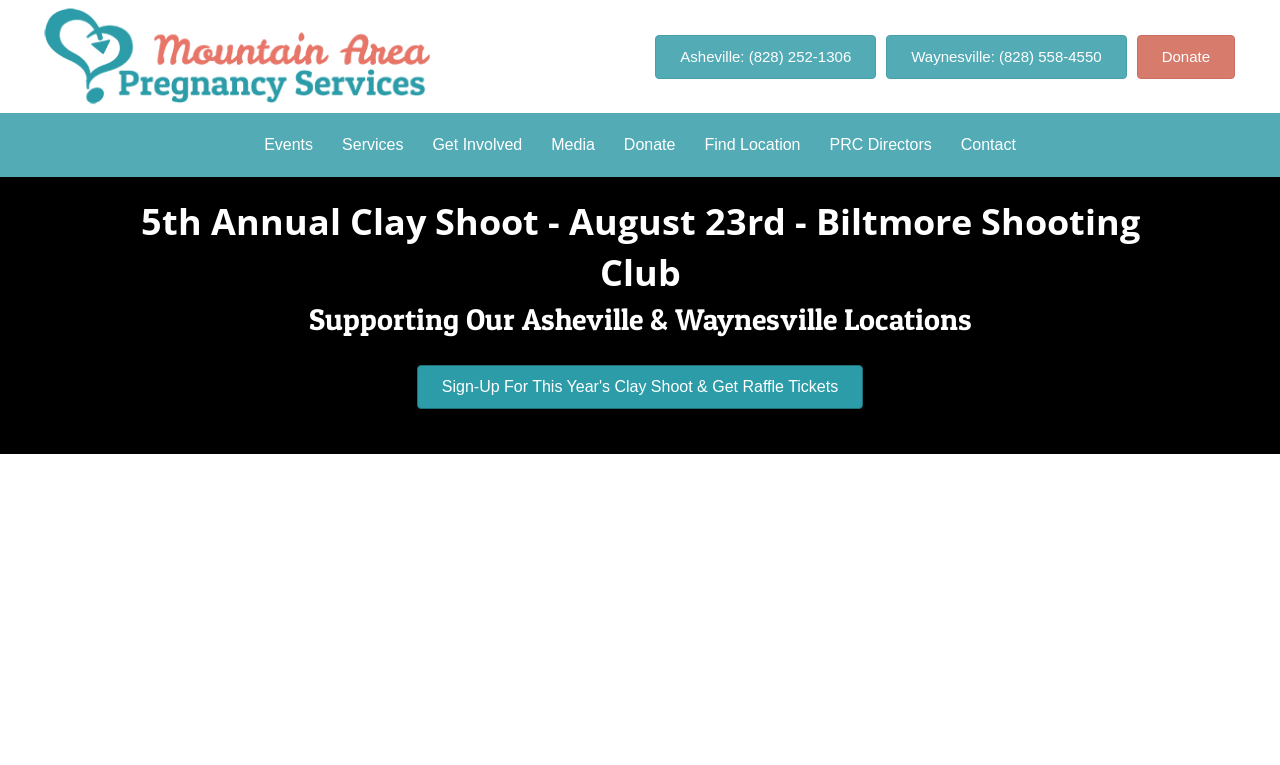Identify the bounding box coordinates for the UI element described as: "Contact".

[0.74, 0.161, 0.805, 0.219]